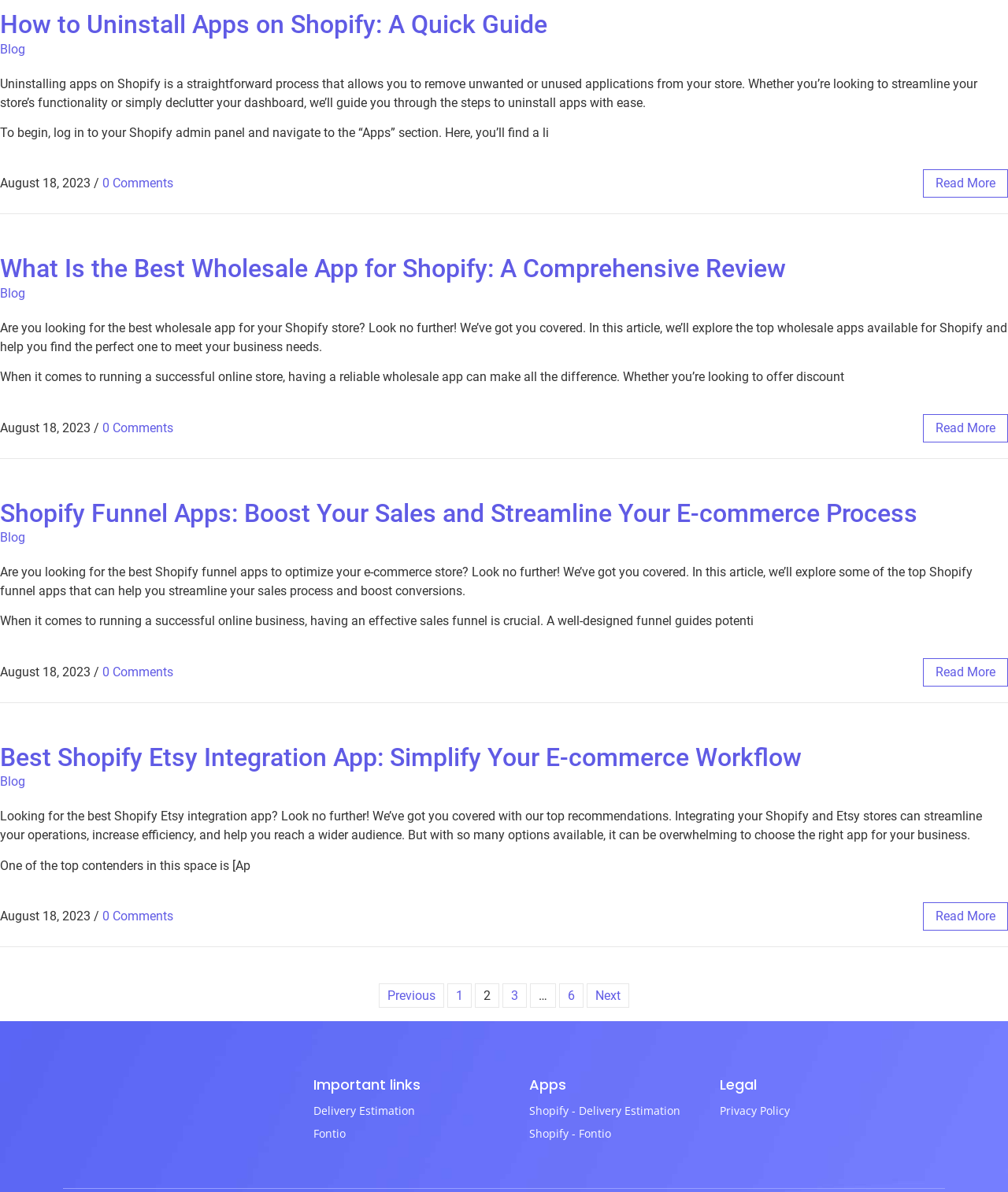Please predict the bounding box coordinates (top-left x, top-left y, bottom-right x, bottom-right y) for the UI element in the screenshot that fits the description: Blog

[0.0, 0.24, 0.025, 0.252]